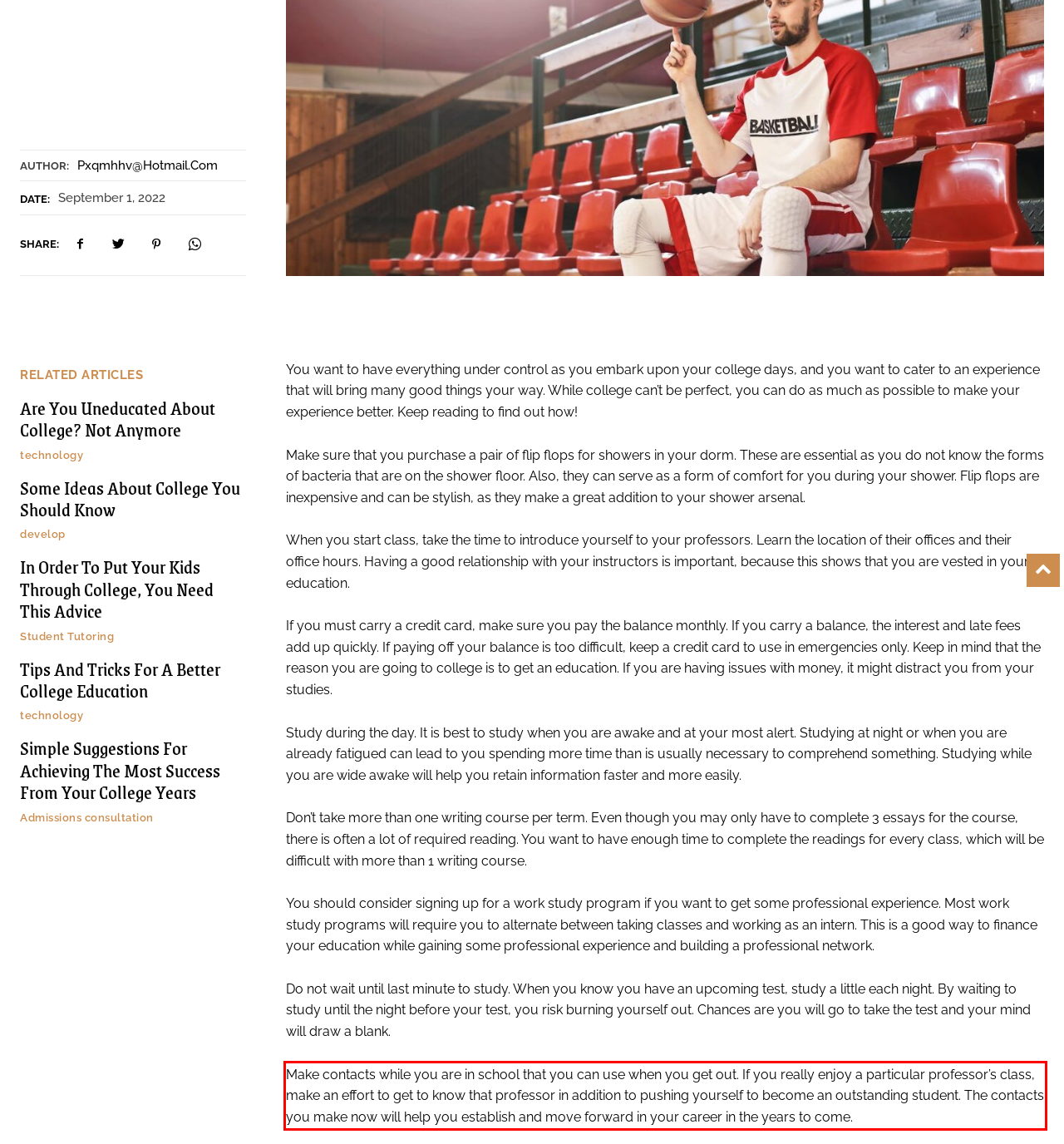Analyze the screenshot of a webpage where a red rectangle is bounding a UI element. Extract and generate the text content within this red bounding box.

Make contacts while you are in school that you can use when you get out. If you really enjoy a particular professor’s class, make an effort to get to know that professor in addition to pushing yourself to become an outstanding student. The contacts you make now will help you establish and move forward in your career in the years to come.